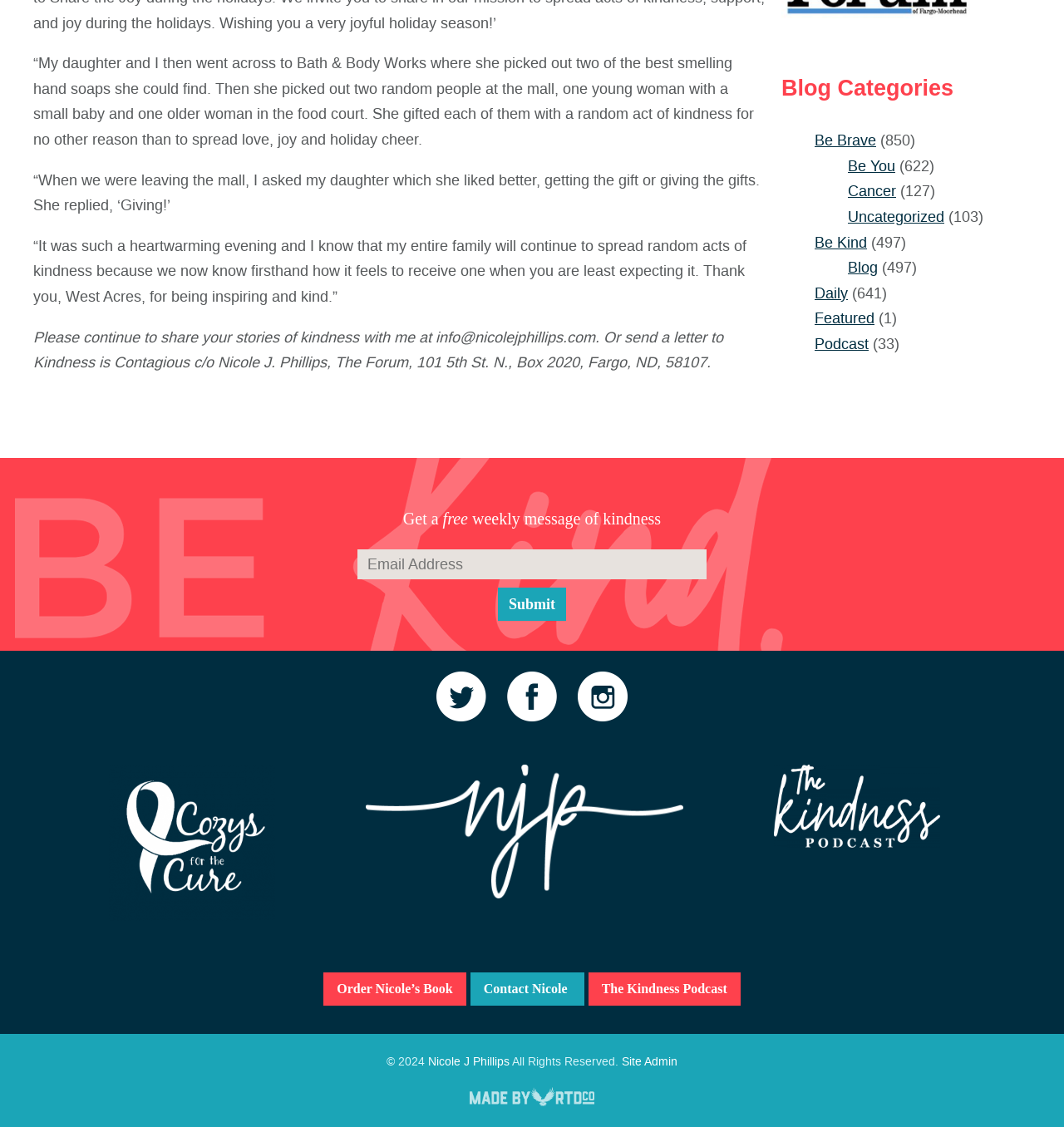Respond concisely with one word or phrase to the following query:
What is the year of copyright mentioned?

2024